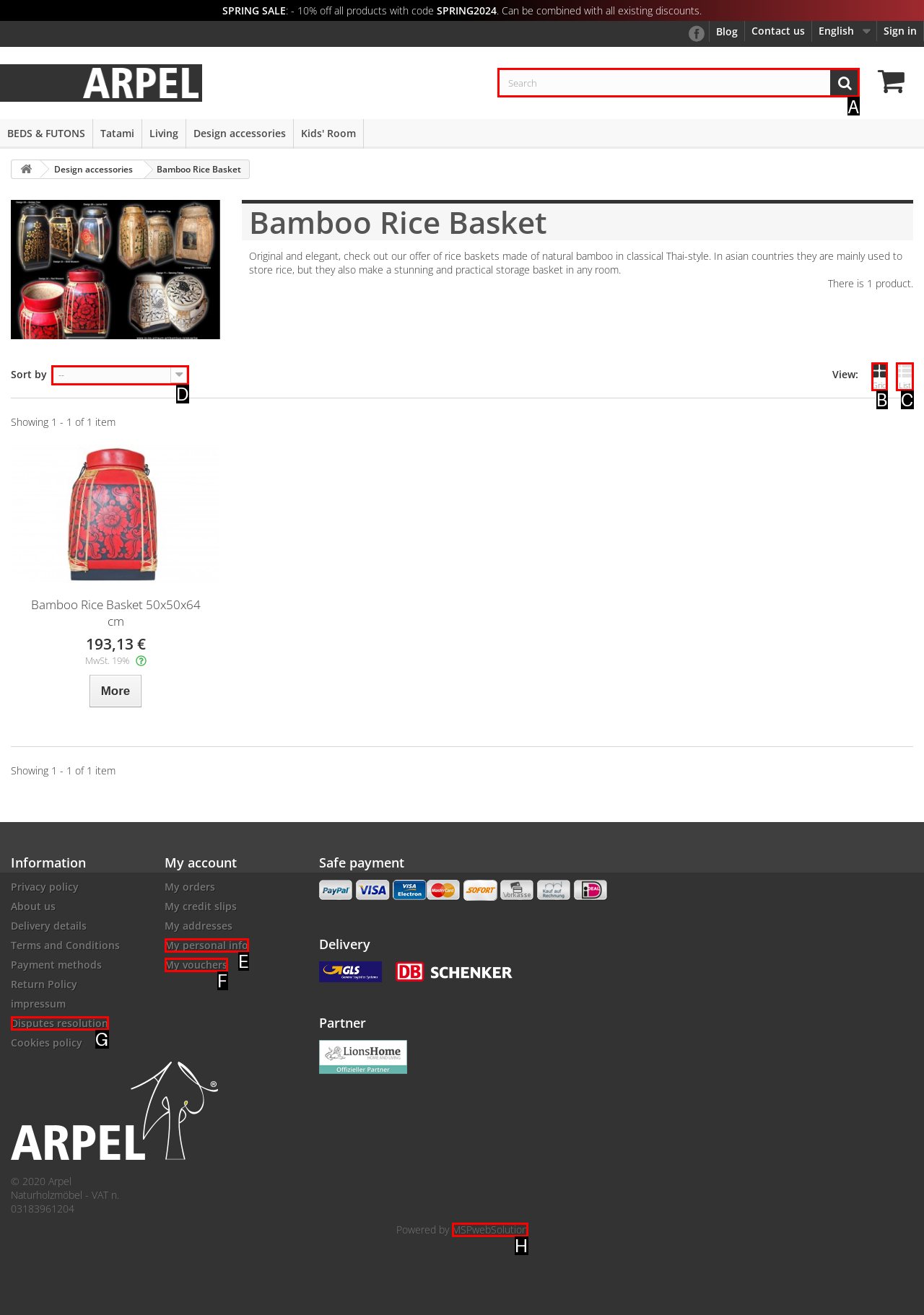Find the correct option to complete this instruction: Enter your inquiry in the text box. Reply with the corresponding letter.

None